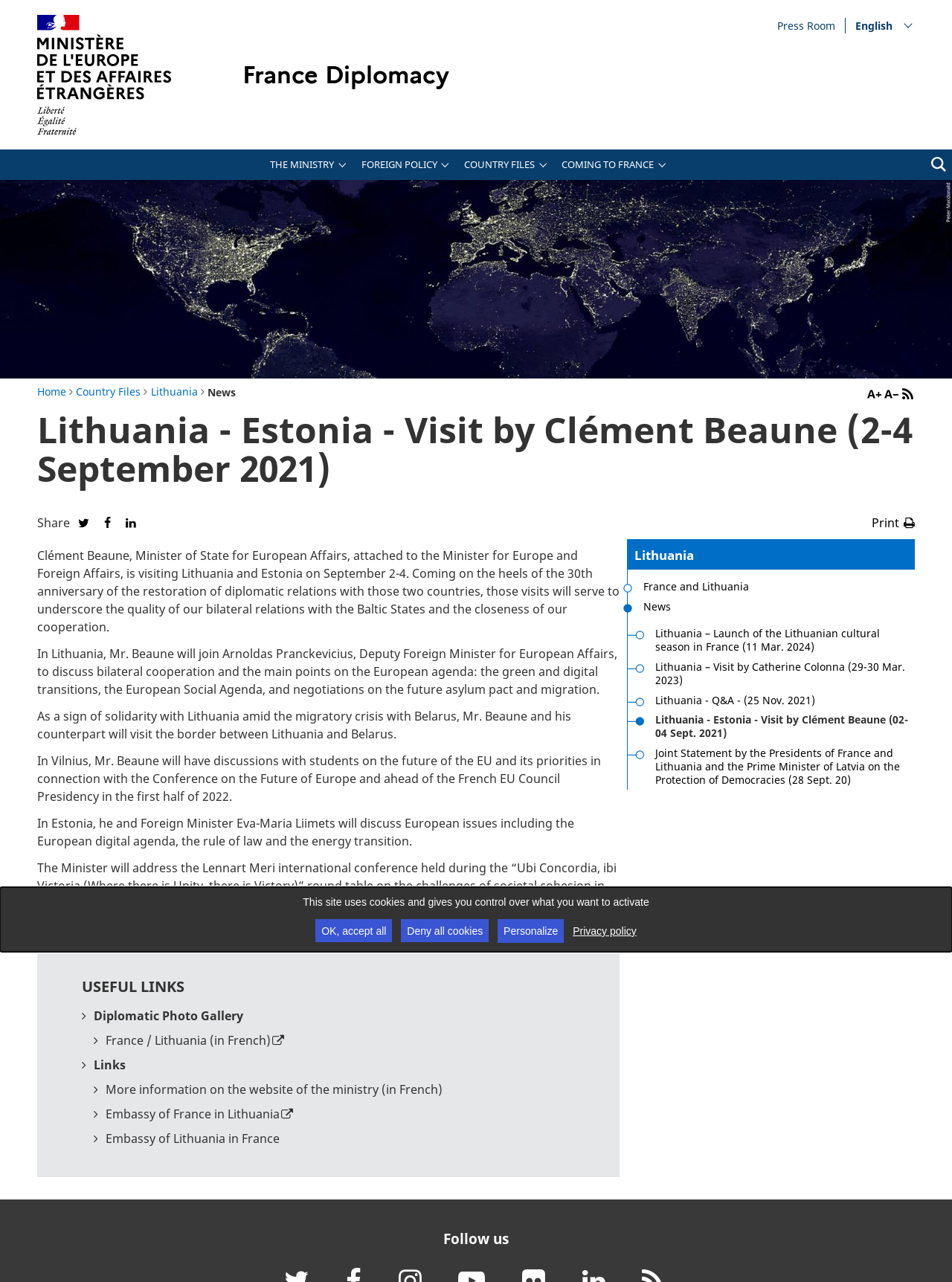Determine the main heading of the webpage and generate its text.

Lithuania - Estonia - Visit by Clément Beaune (2-4 September 2021)